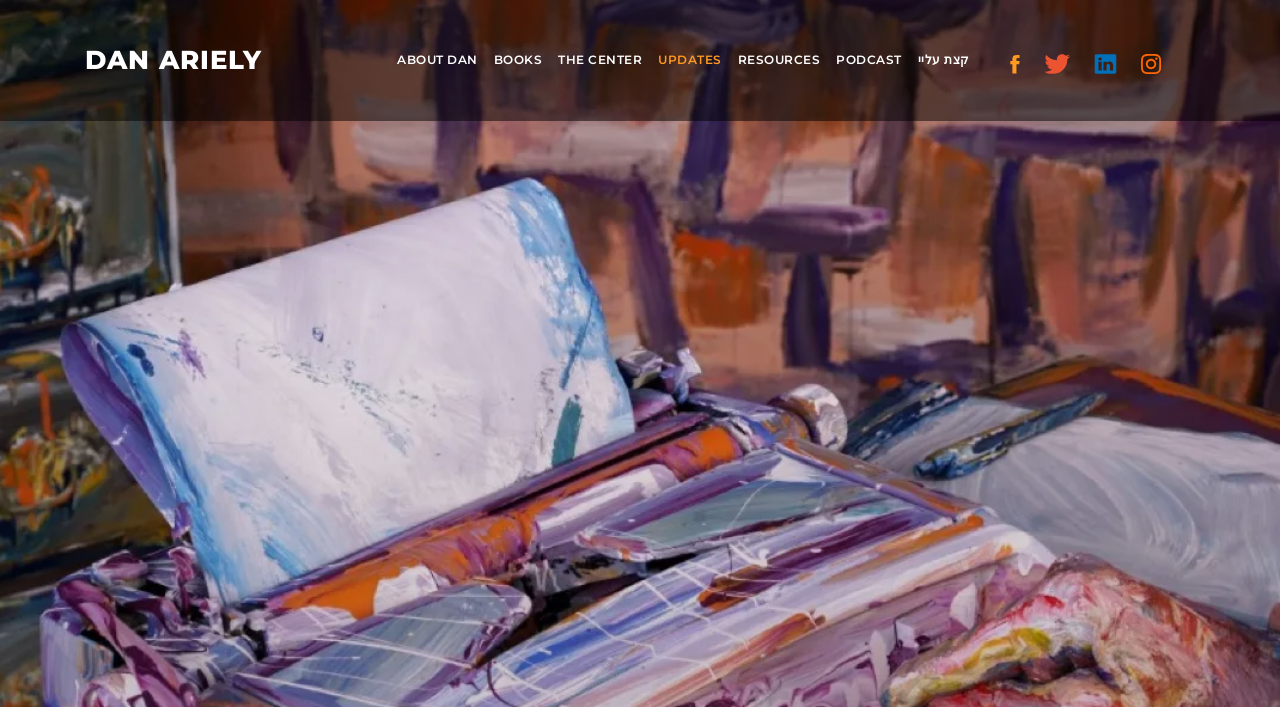Convey a detailed summary of the webpage, mentioning all key elements.

The webpage is titled "My Irrational Life" and appears to be the personal website of Dan Ariely. At the top left, there is a prominent link and heading "DAN ARIELY" that serves as a logo or title. 

Below the logo, there is a row of links, including "ABOUT DAN", "BOOKS", "THE CENTER", "UPDATES", "RESOURCES", "PODCAST", and "קצת עליי" (which translates to "A bit about me" in Hebrew). These links are evenly spaced and aligned horizontally, taking up most of the top section of the page.

Further down, there are four social media links, each accompanied by an image, to Dan Ariely's official Facebook page, Twitter, LinkedIn, and Instagram profiles. These links are also aligned horizontally and are positioned near the top right of the page.